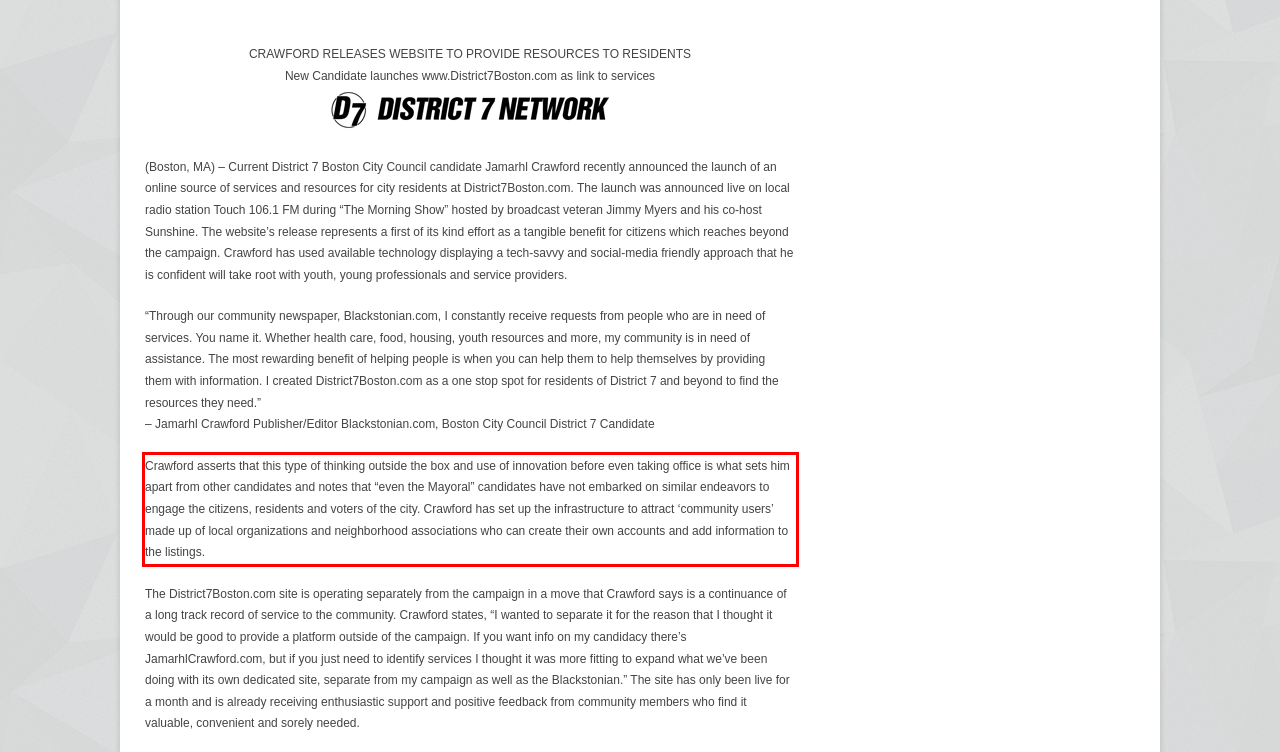Analyze the screenshot of the webpage and extract the text from the UI element that is inside the red bounding box.

Crawford asserts that this type of thinking outside the box and use of innovation before even taking office is what sets him apart from other candidates and notes that “even the Mayoral” candidates have not embarked on similar endeavors to engage the citizens, residents and voters of the city. Crawford has set up the infrastructure to attract ‘community users’ made up of local organizations and neighborhood associations who can create their own accounts and add information to the listings.